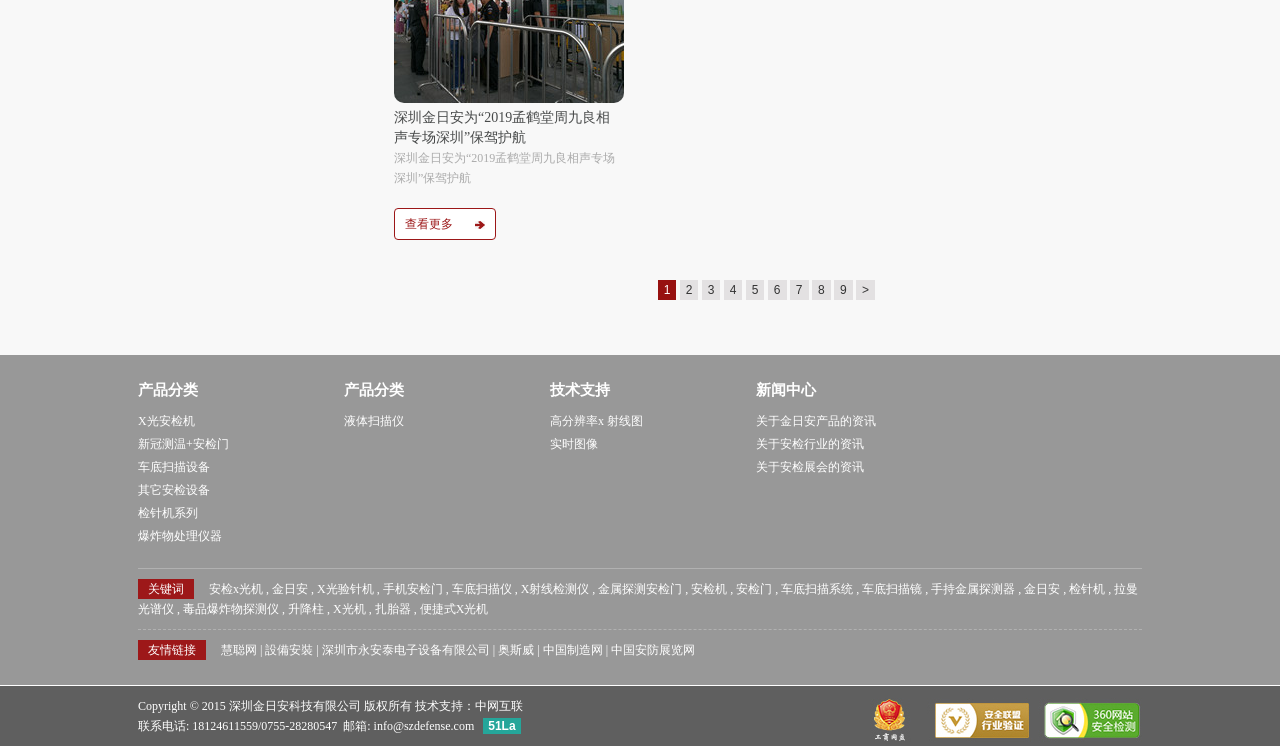Please identify the bounding box coordinates of the clickable area that will allow you to execute the instruction: "View MI School Data".

None